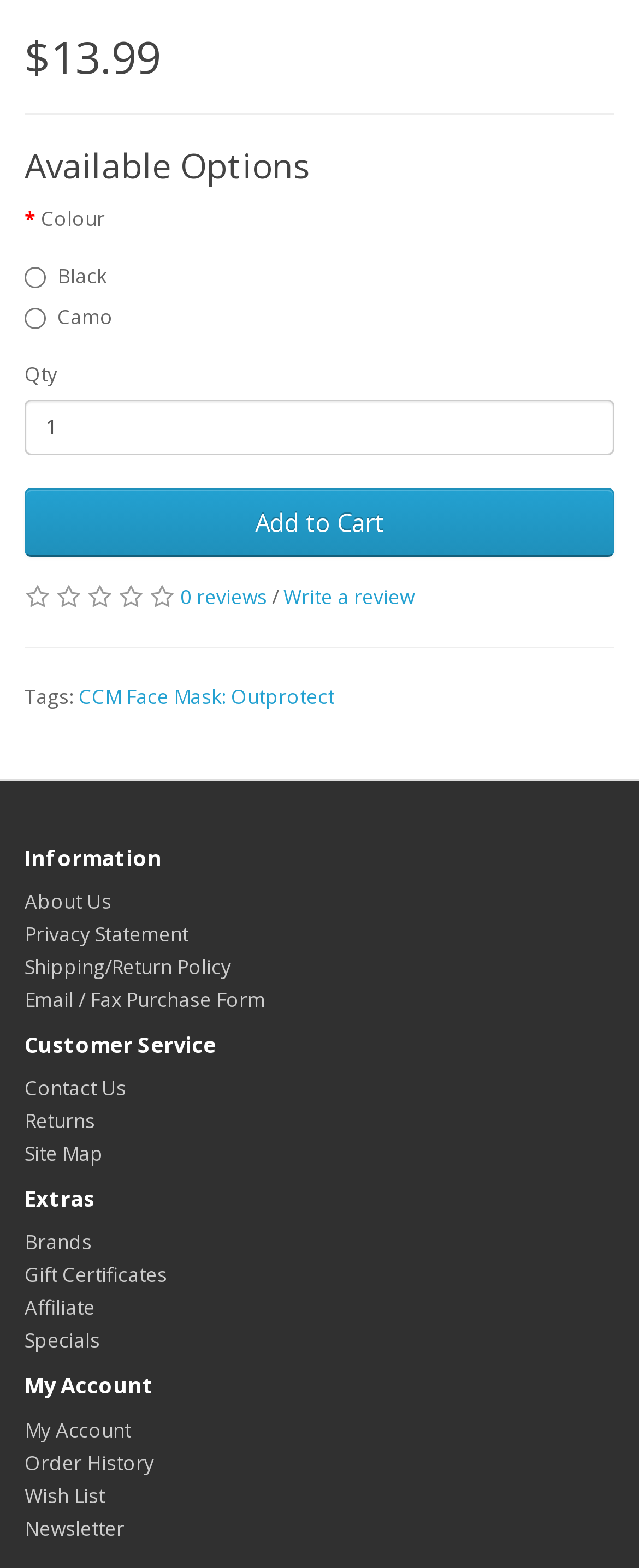Utilize the information from the image to answer the question in detail:
What is the price of the product?

The price of the product is mentioned at the top of the webpage, in a heading element, as '$13.99'.